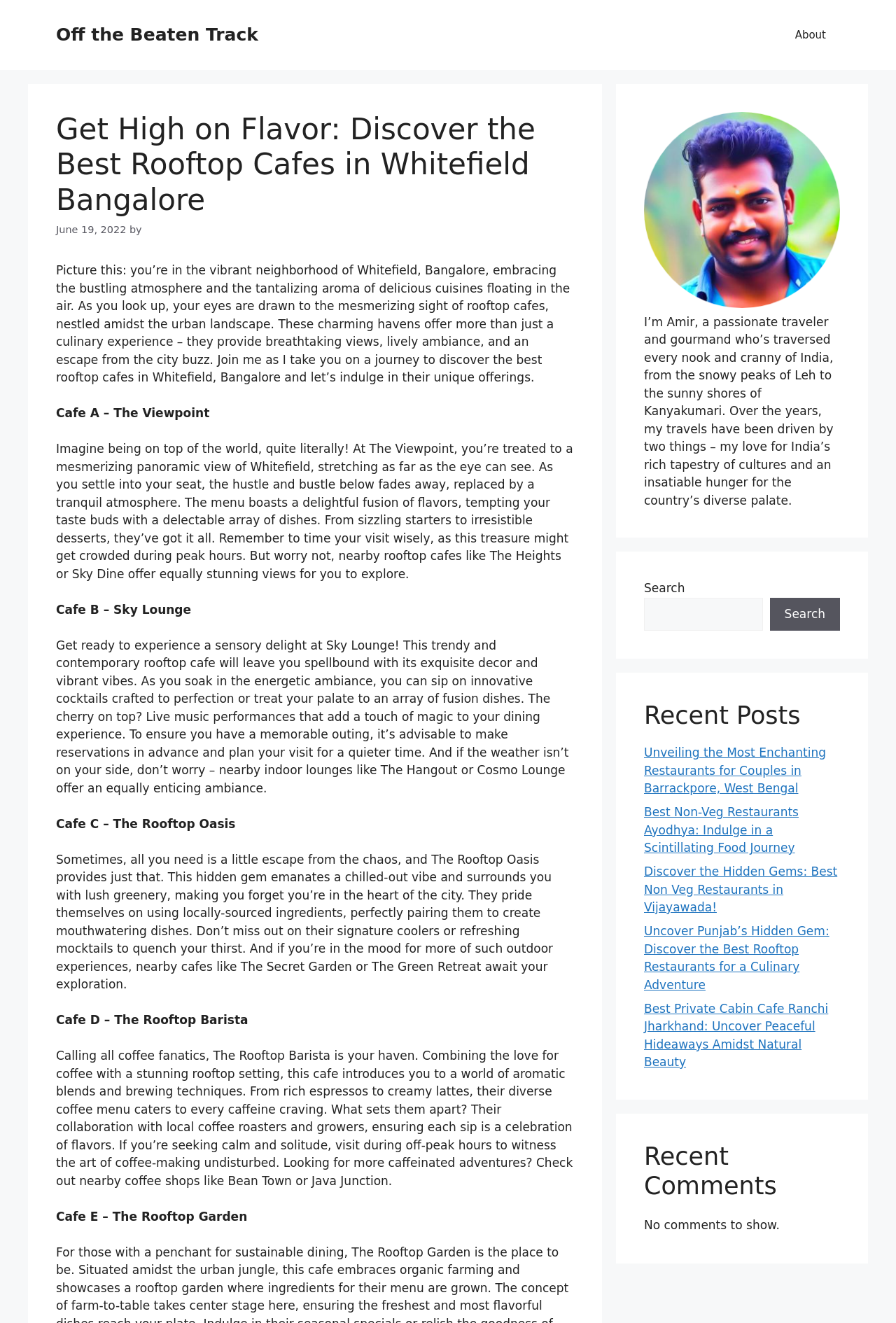Find and indicate the bounding box coordinates of the region you should select to follow the given instruction: "Click on the 'Off the Beaten Track' link".

[0.062, 0.019, 0.288, 0.034]